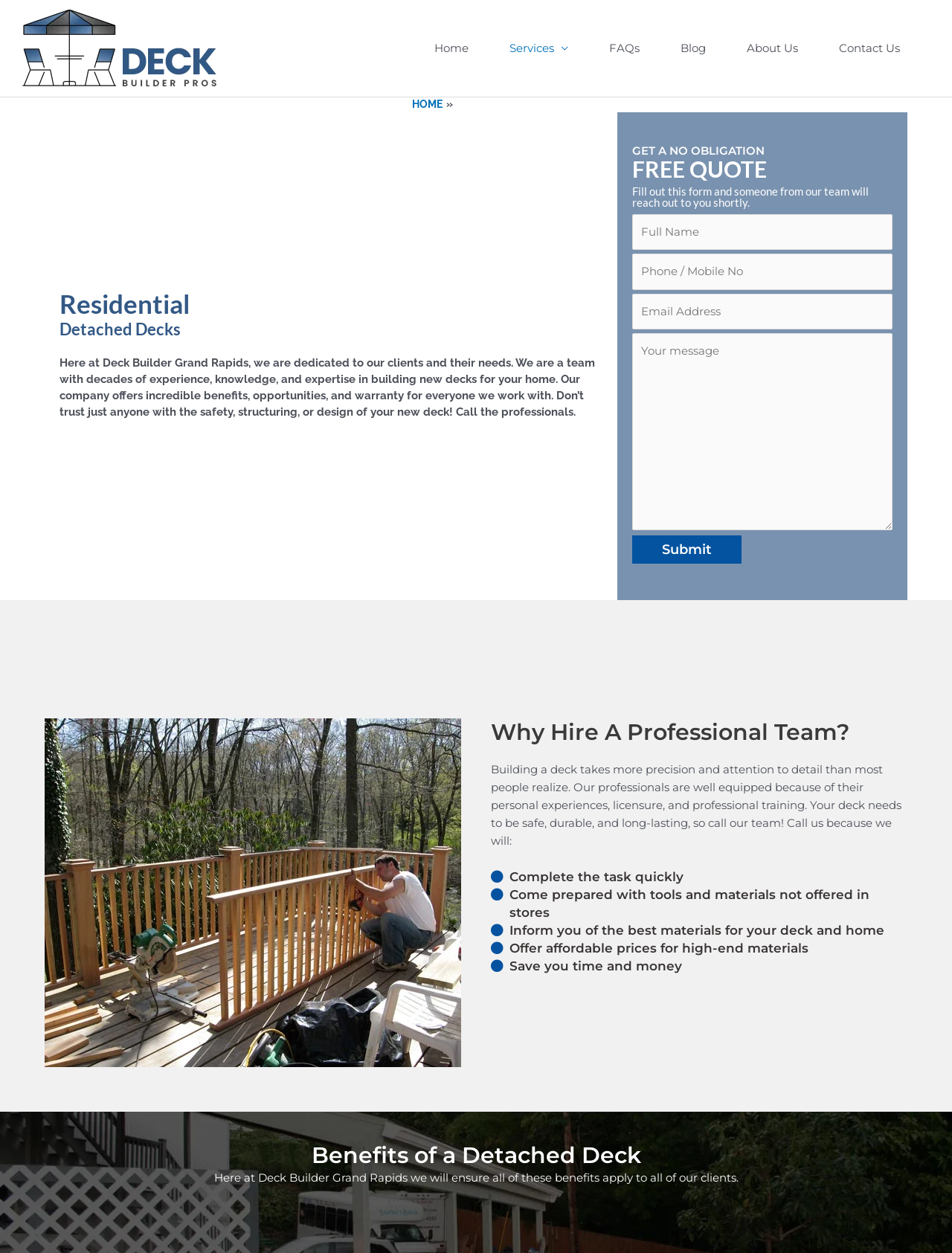What type of decks do they specialize in?
Please answer the question with a detailed and comprehensive explanation.

The webpage has a heading 'Detached Decks' and the company is referred to as 'Deck Builder Grand Rapids', indicating that they specialize in building detached decks.